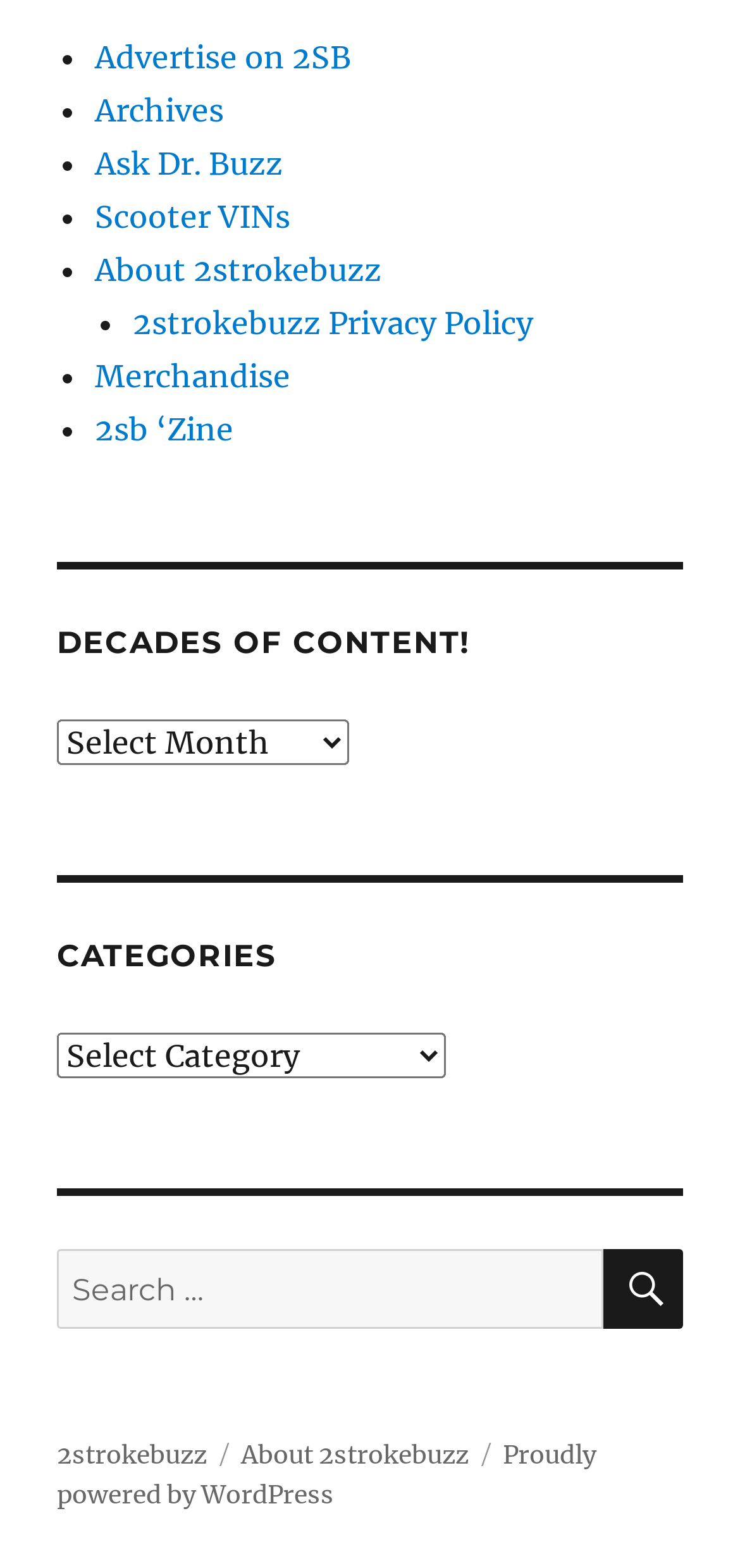Identify the bounding box for the UI element described as: "Proudly powered by WordPress". The coordinates should be four float numbers between 0 and 1, i.e., [left, top, right, bottom].

[0.077, 0.918, 0.805, 0.964]